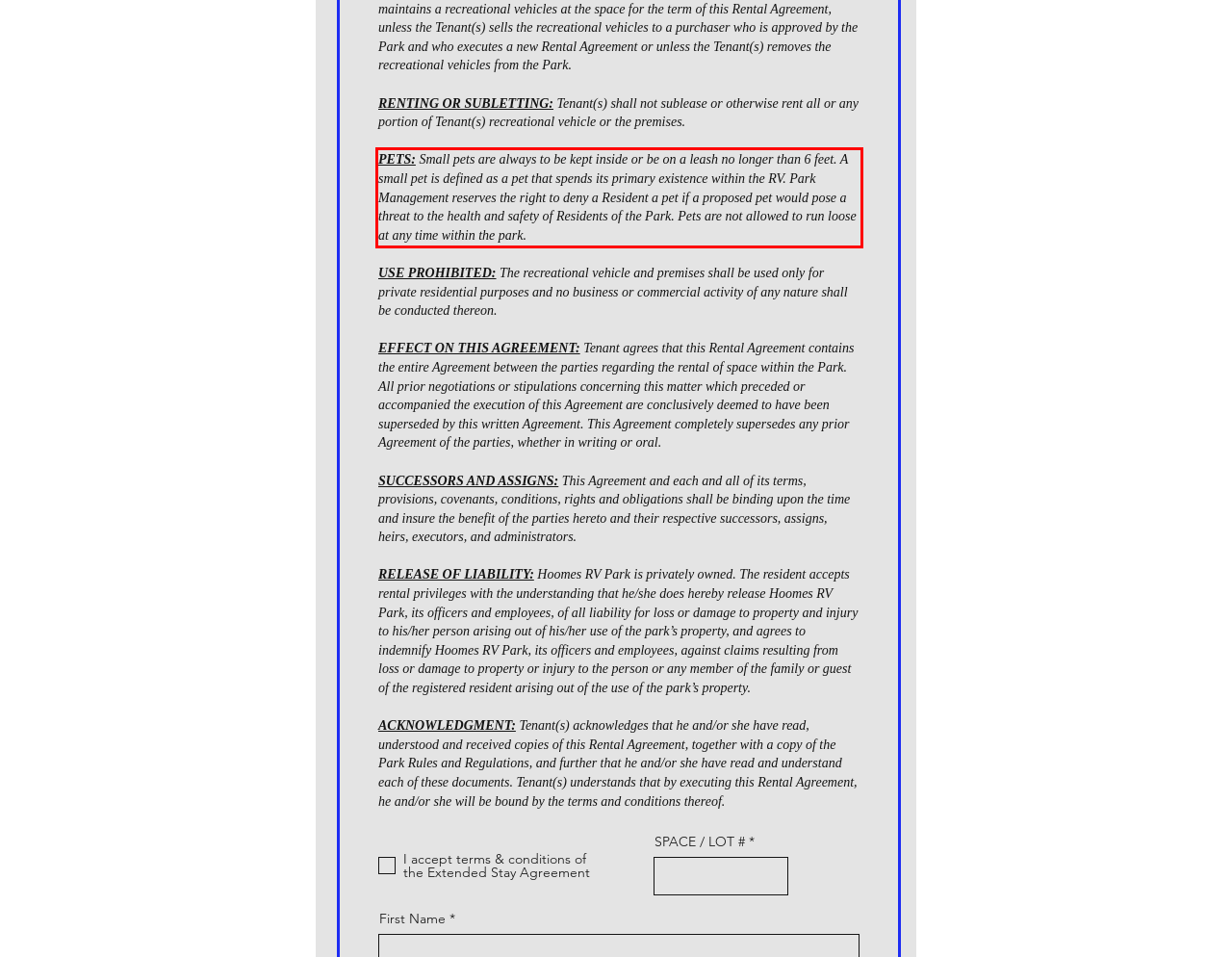You are provided with a screenshot of a webpage that includes a UI element enclosed in a red rectangle. Extract the text content inside this red rectangle.

PETS: Small pets are always to be kept inside or be on a leash no longer than 6 feet. A small pet is defined as a pet that spends its primary existence within the RV. Park Management reserves the right to deny a Resident a pet if a proposed pet would pose a threat to the health and safety of Residents of the Park. Pets are not allowed to run loose at any time within the park.